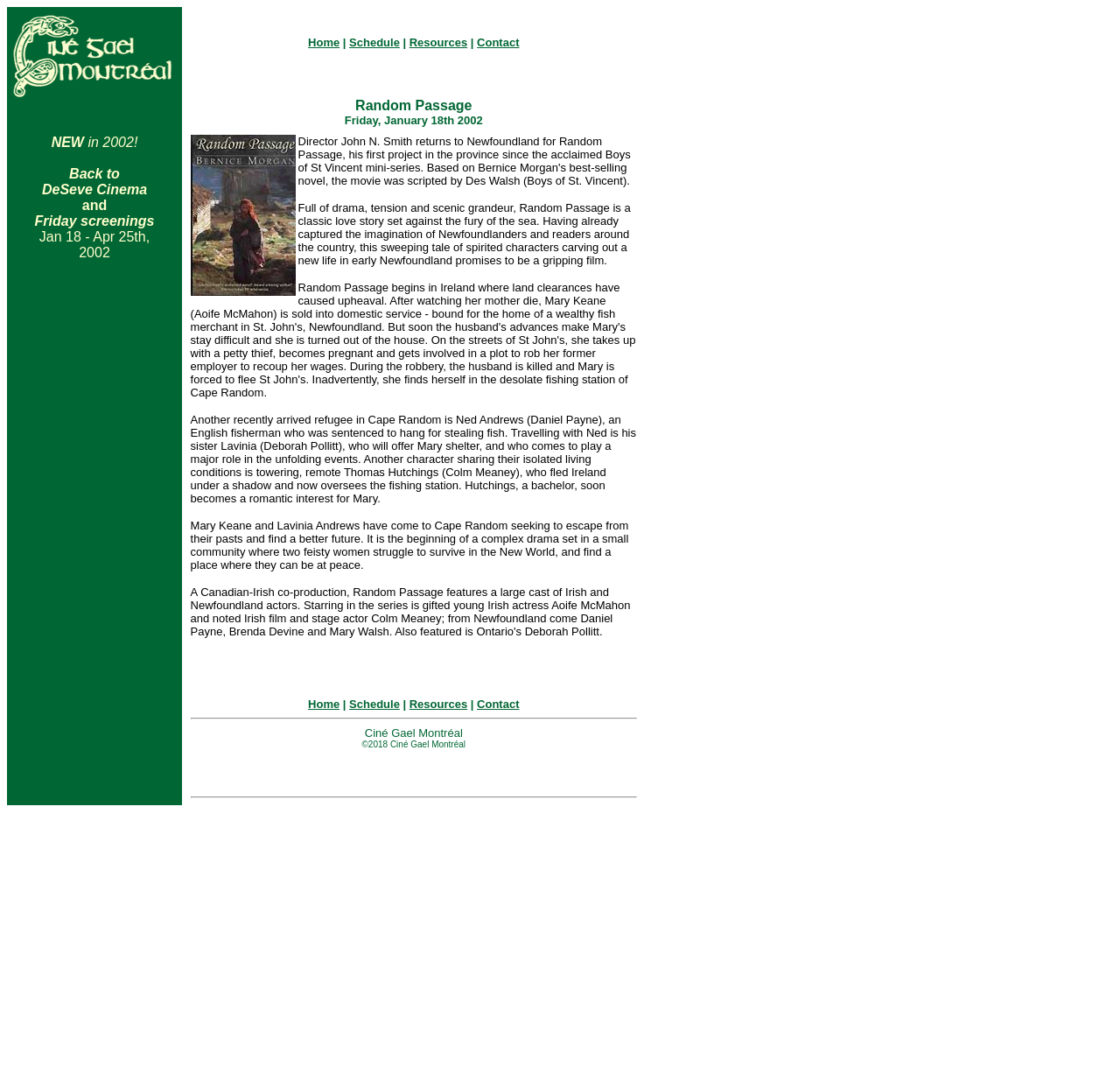Who is the director of the film?
Please look at the screenshot and answer in one word or a short phrase.

John N. Smith